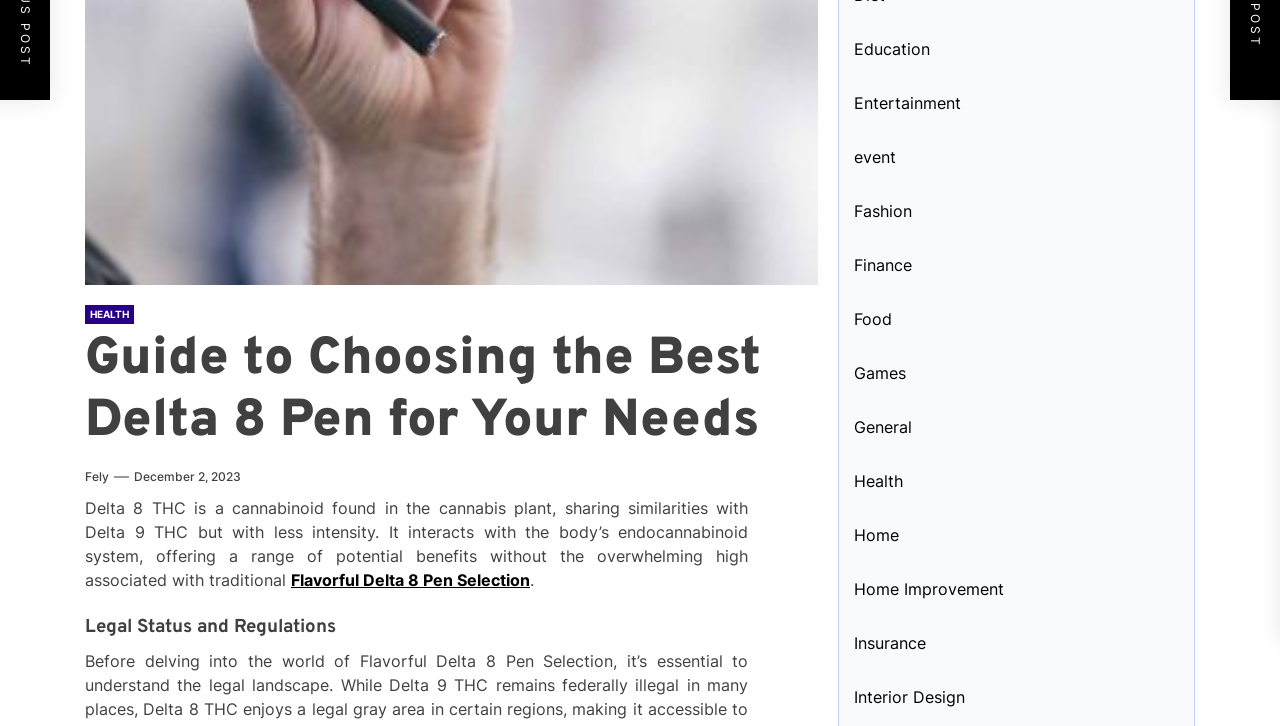Find the bounding box coordinates for the UI element that matches this description: "Insurance".

[0.667, 0.869, 0.729, 0.902]